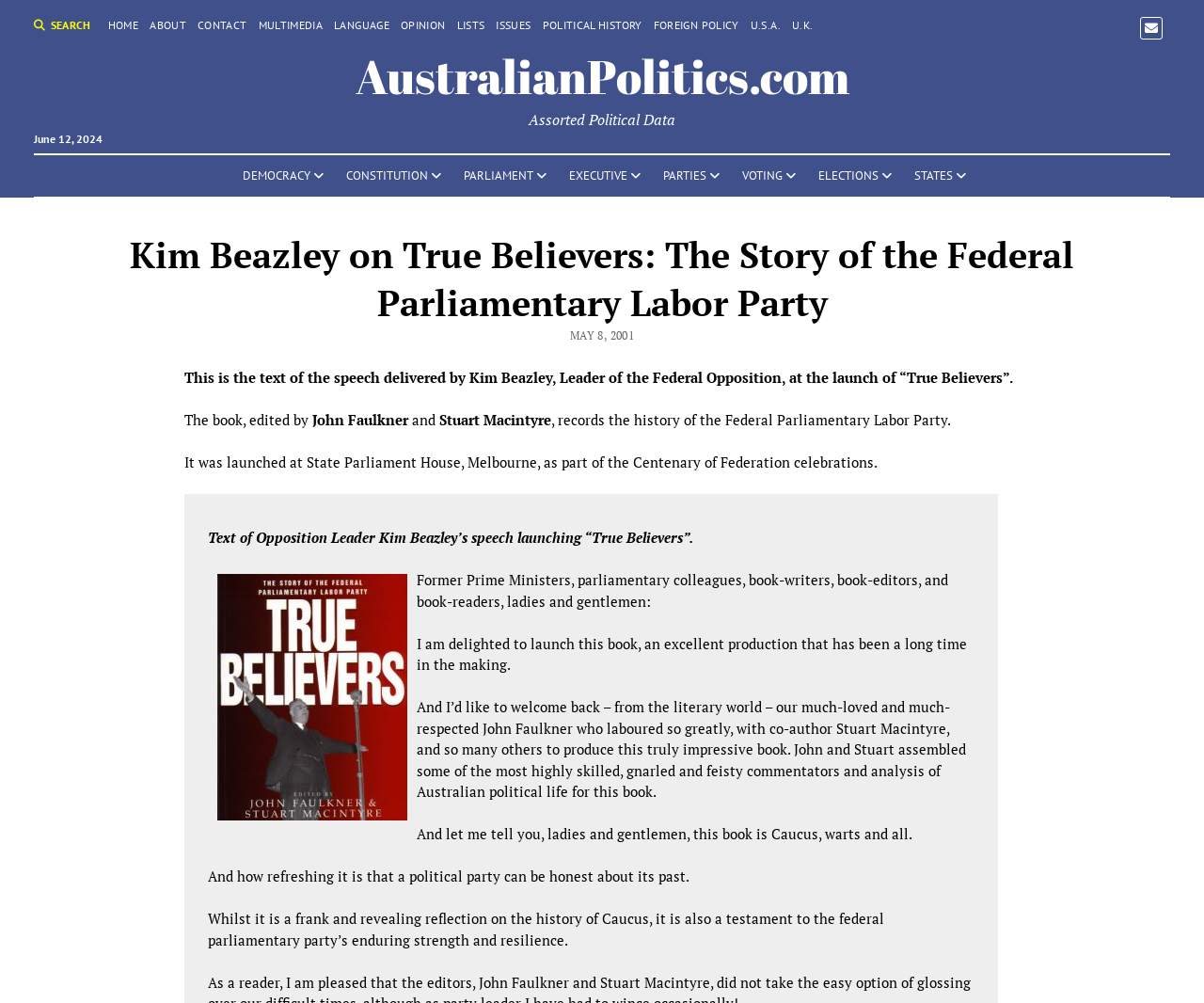With reference to the image, please provide a detailed answer to the following question: What is the date of the speech delivered by Kim Beazley?

I found the answer by reading the text of the speech delivered by Kim Beazley, Leader of the Federal Opposition, at the launch of 'True Believers', which mentions the date of the speech as May 8, 2001.